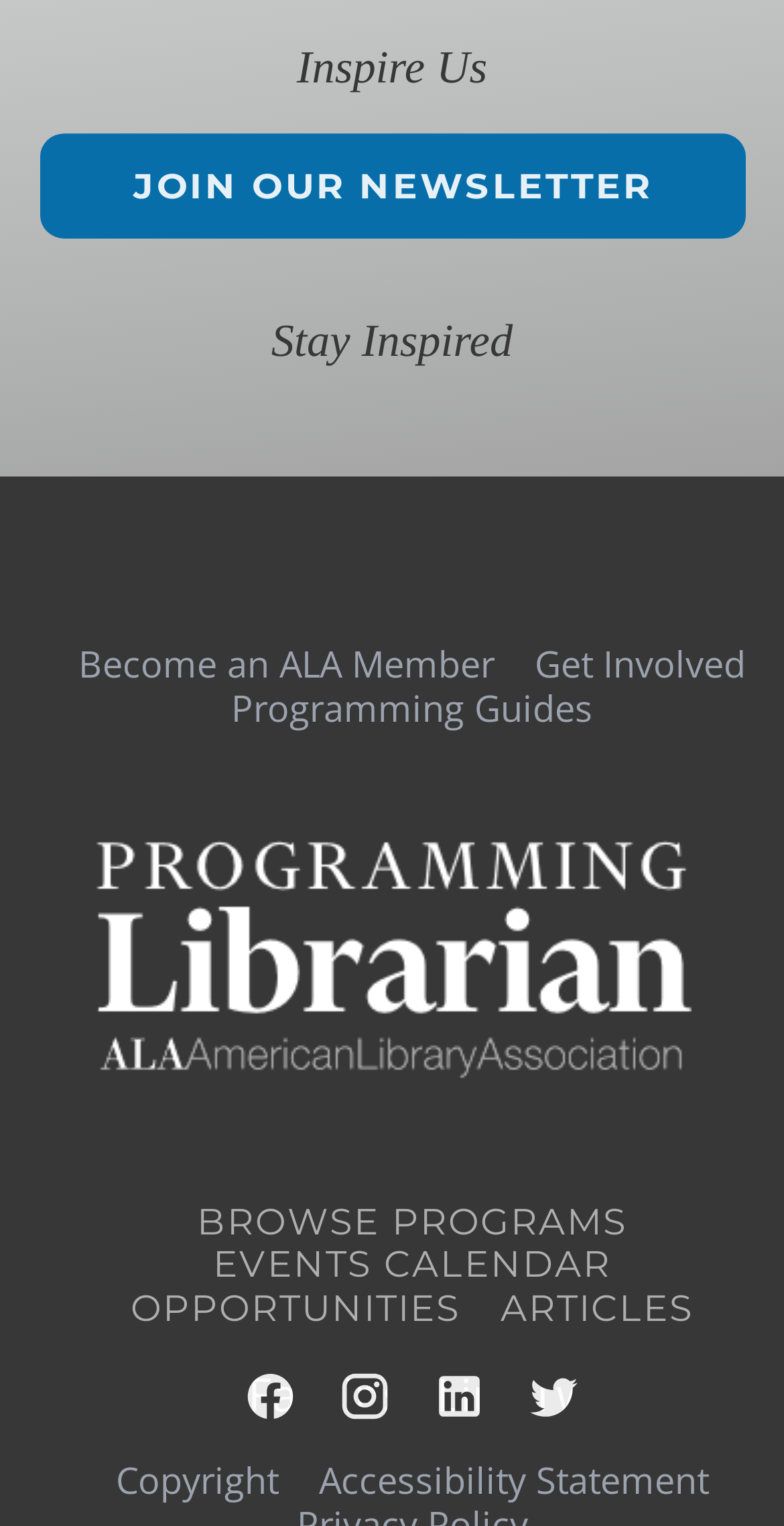Provide the bounding box coordinates of the UI element this sentence describes: "Join Our Newsletter".

[0.05, 0.088, 0.95, 0.157]